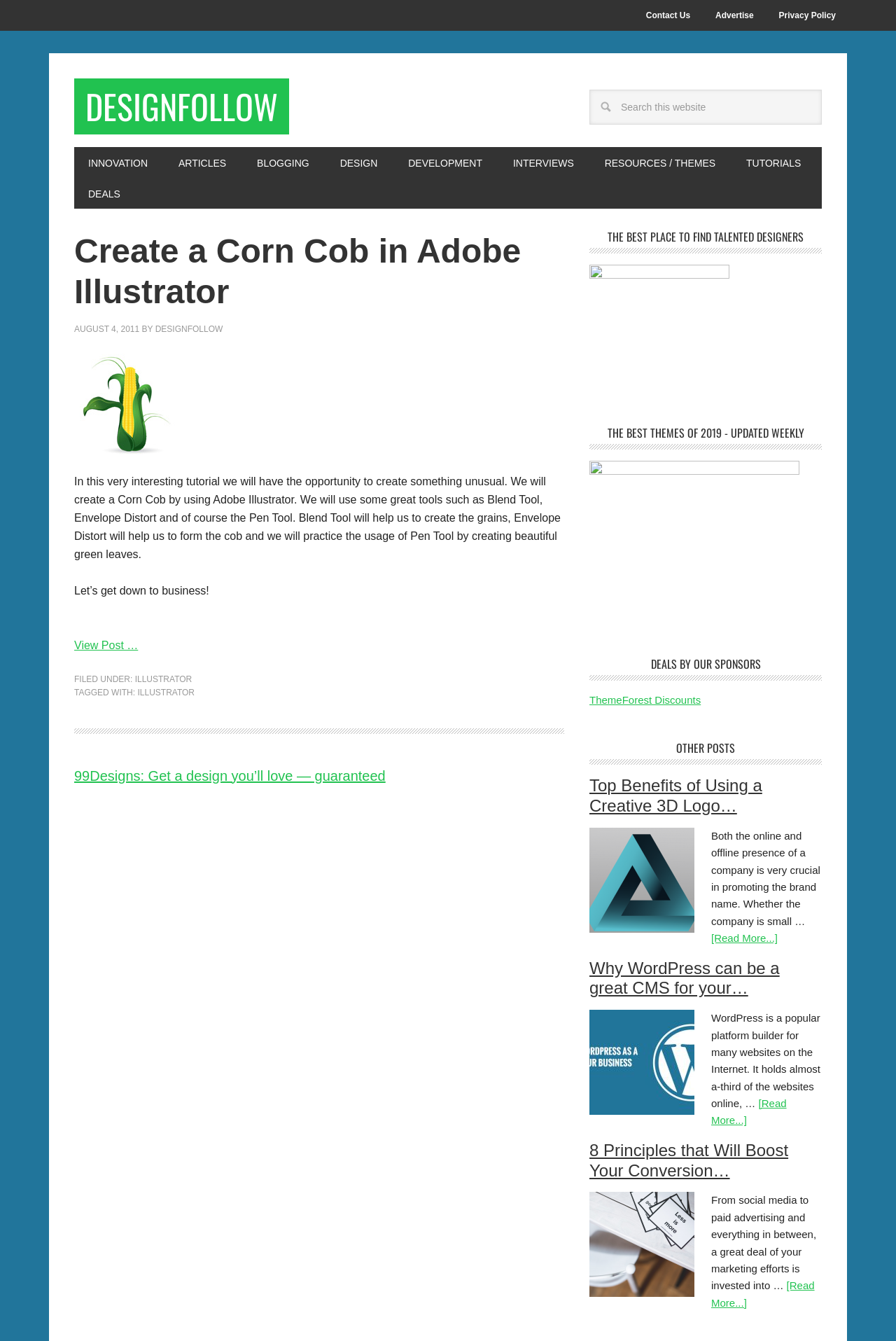Determine the bounding box coordinates of the region to click in order to accomplish the following instruction: "Read More about Top Benefits of Using a Creative 3D Logo…". Provide the coordinates as four float numbers between 0 and 1, specifically [left, top, right, bottom].

[0.794, 0.695, 0.868, 0.704]